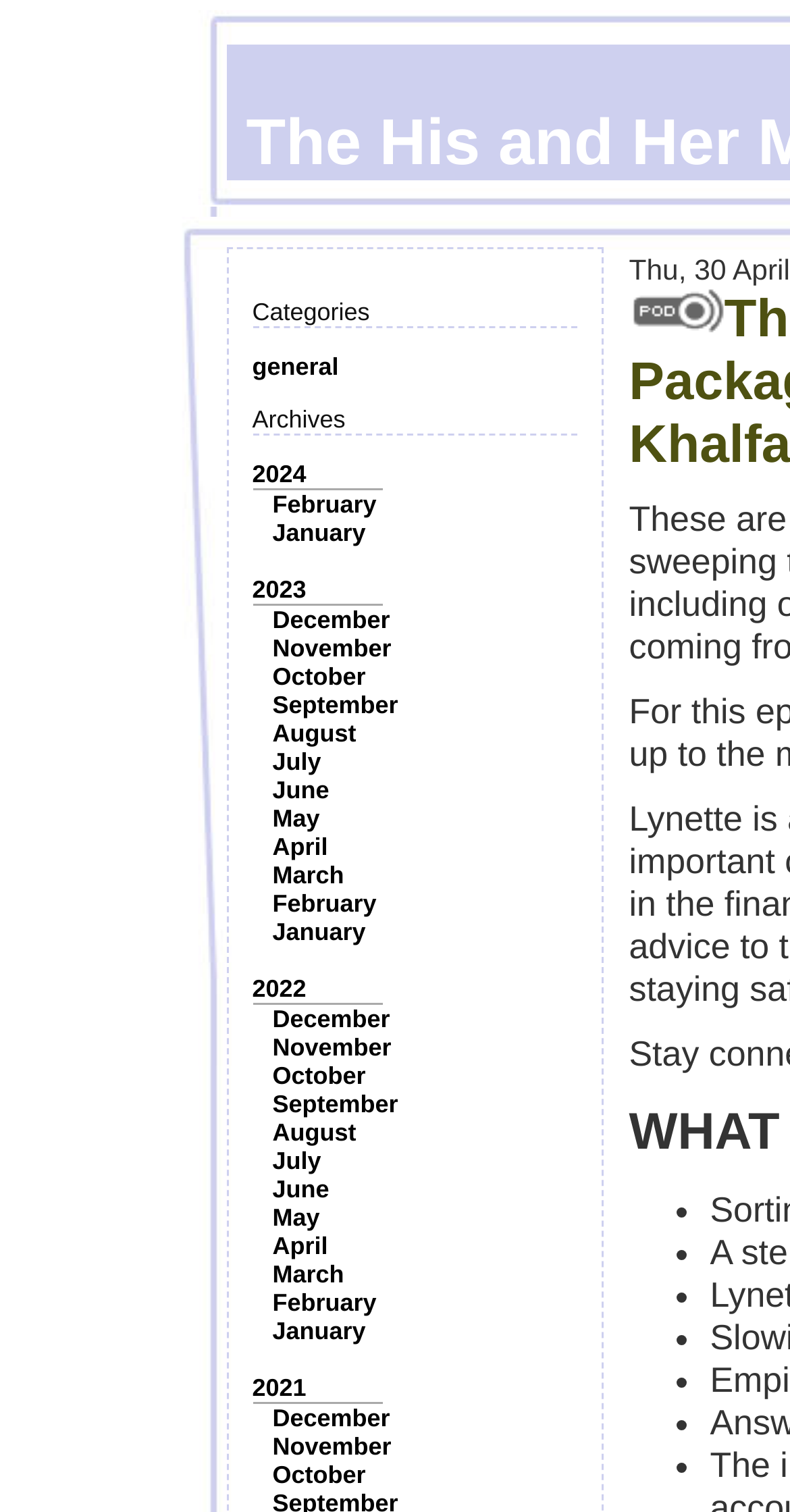Please specify the bounding box coordinates of the clickable section necessary to execute the following command: "Read the January 2023 post".

[0.345, 0.343, 0.463, 0.362]